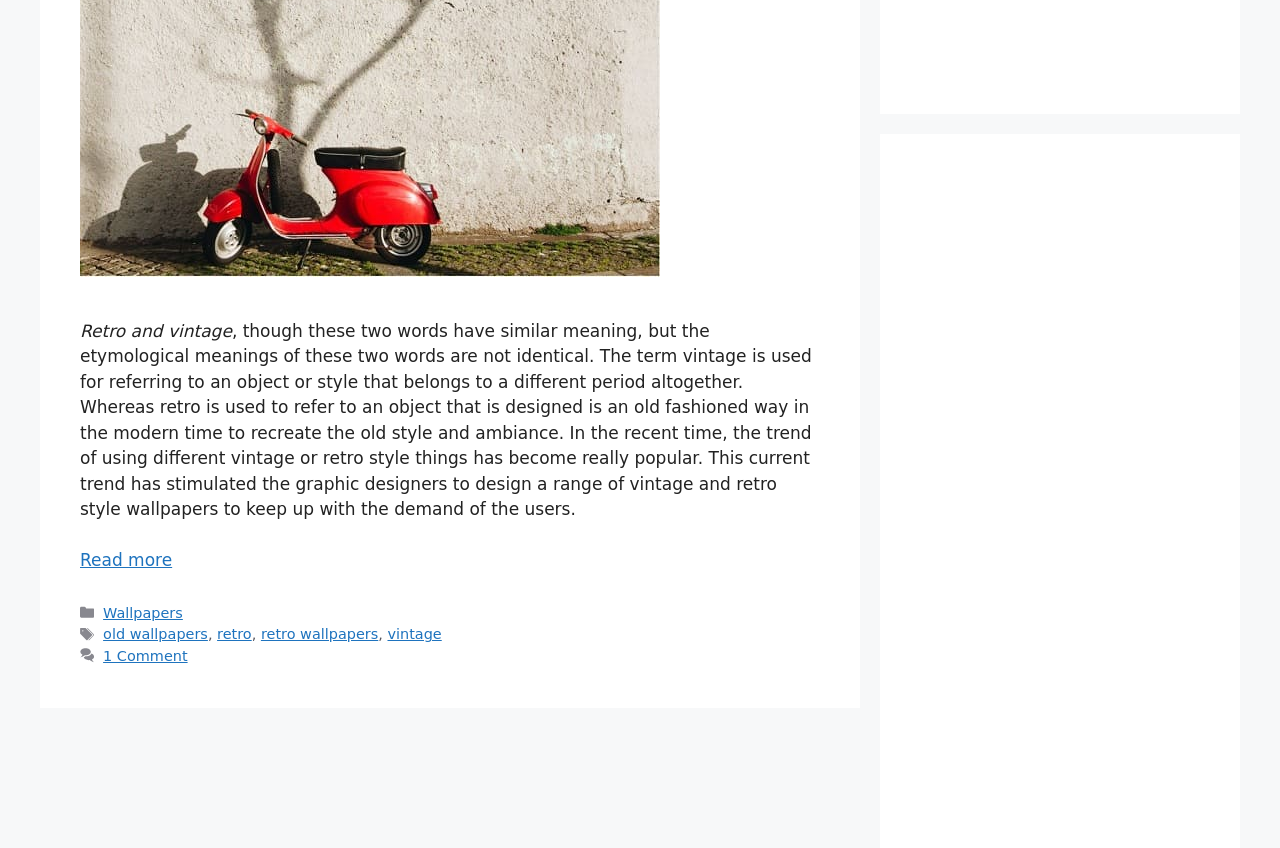From the webpage screenshot, identify the region described by 1 Comment. Provide the bounding box coordinates as (top-left x, top-left y, bottom-right x, bottom-right y), with each value being a floating point number between 0 and 1.

[0.081, 0.764, 0.147, 0.783]